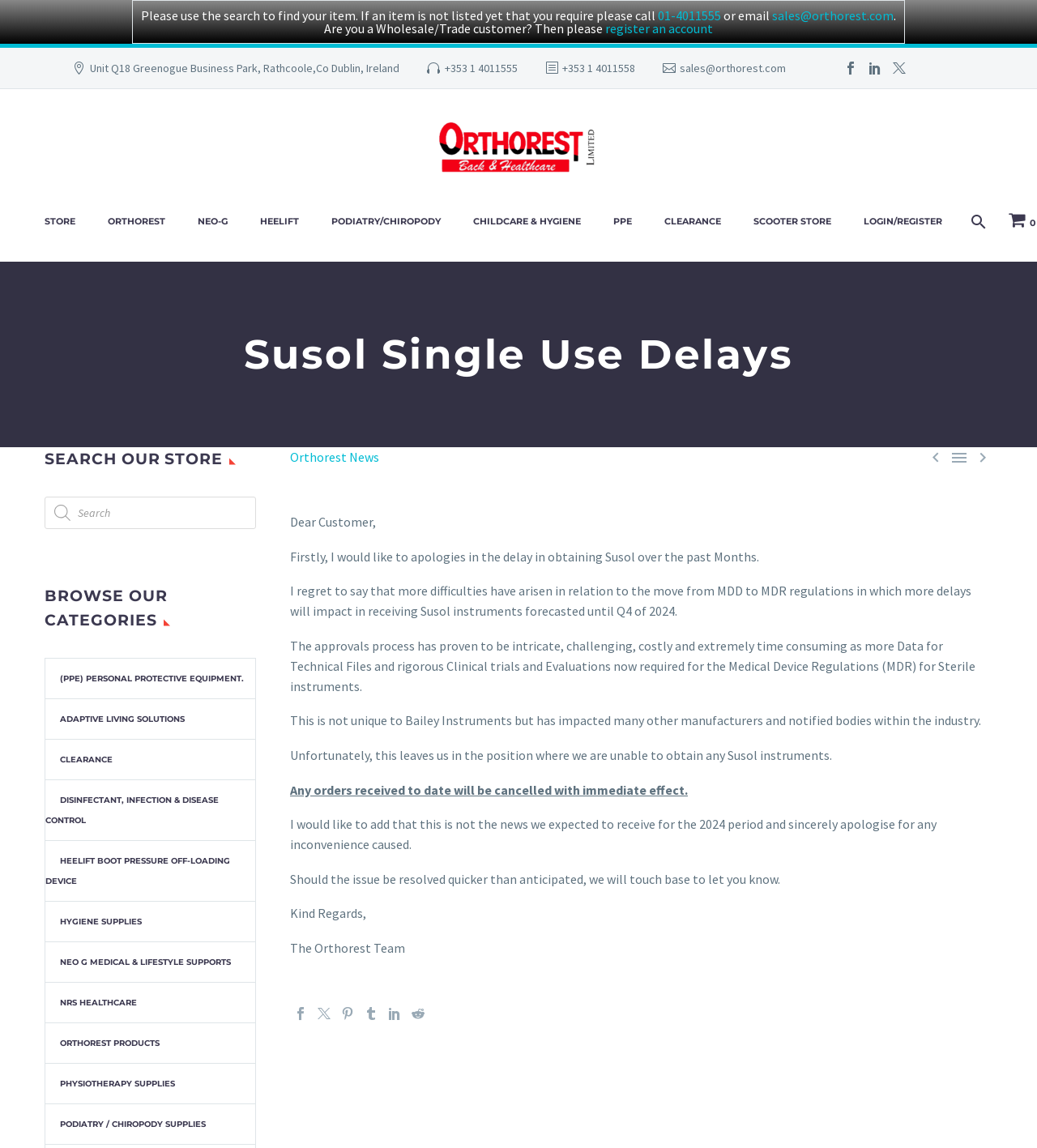Describe the webpage in detail, including text, images, and layout.

This webpage appears to be a notice from Orthorest Back & Healthcare, an Irish healthcare supplies company, regarding delays in obtaining Susol single-use instruments. The page is divided into several sections.

At the top, there is a search bar with a magnifying glass icon, allowing users to search for products. Below this, there are several links to different categories, including STORE, ORTHOREST, NEO-G, and others.

The main content of the page is a message from the company apologizing for the delay in obtaining Susol instruments due to the transition from MDD to MDR regulations. The message explains that the approvals process has proven to be intricate and time-consuming, impacting many manufacturers and notified bodies in the industry. Unfortunately, this means that the company is unable to obtain any Susol instruments, and any orders received will be cancelled.

The message is divided into several paragraphs, with the company expressing regret for any inconvenience caused and promising to notify customers if the issue is resolved sooner than anticipated.

On the right side of the page, there are several links to social media platforms, as well as a section titled "BROWSE OUR CATEGORIES" with links to various product categories, including PPE, Adaptive Living Solutions, and Clearance.

At the bottom of the page, there is a section with the company's contact information, including their address, phone numbers, and email address. There is also a link to register an account for wholesale/trade customers.